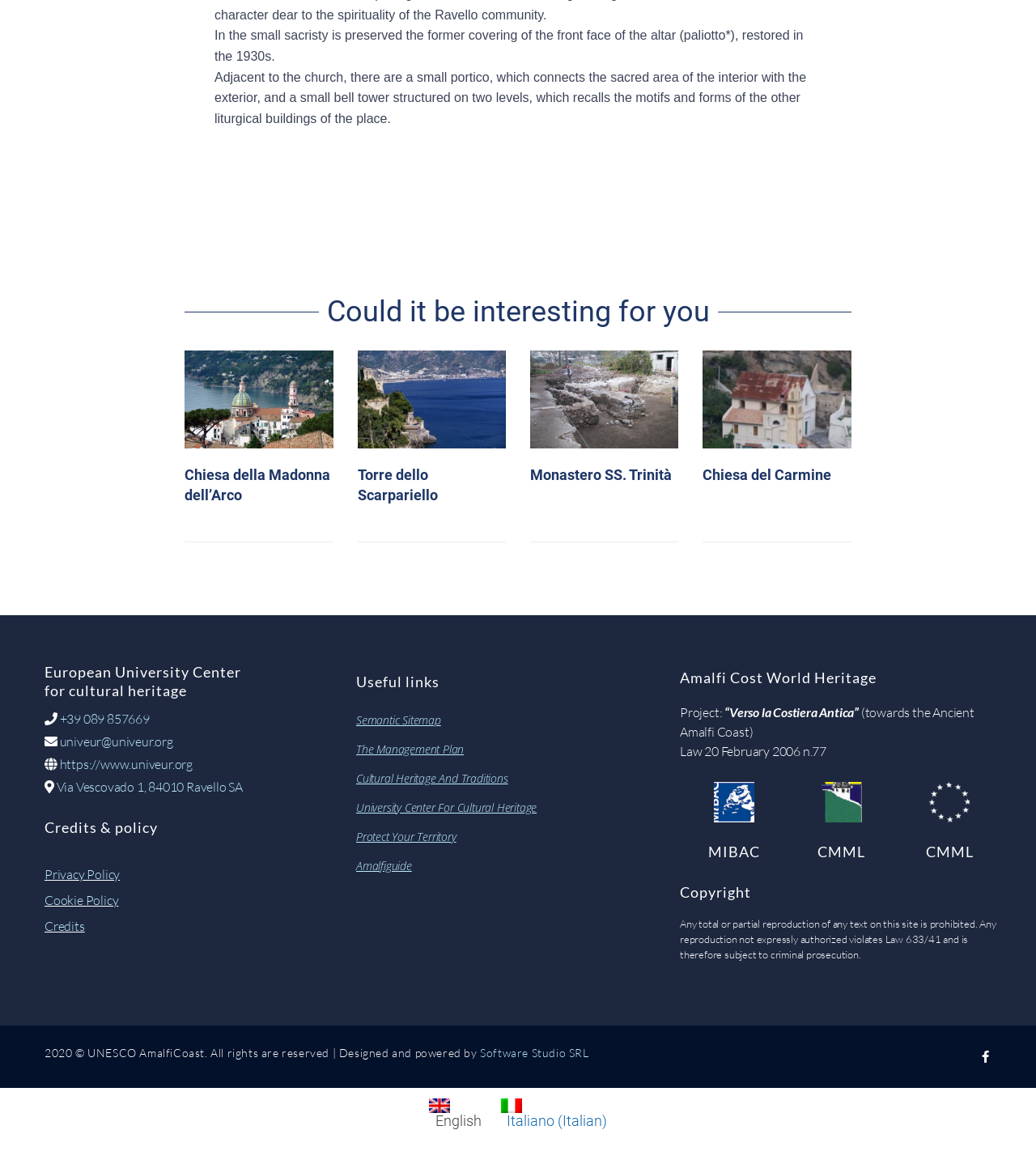Please reply to the following question with a single word or a short phrase:
How many links are there in the 'Useful links' section?

6